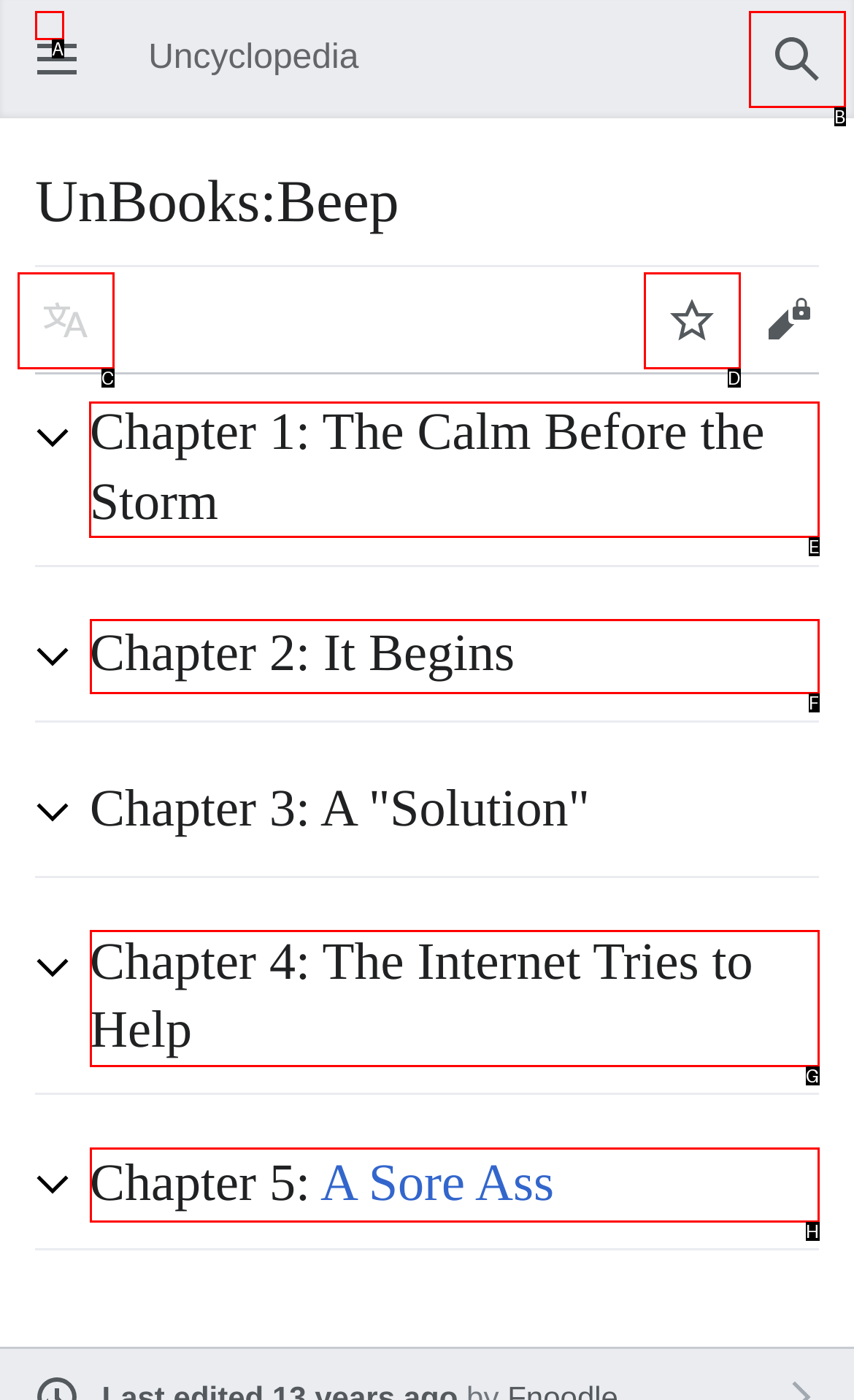From the options shown in the screenshot, tell me which lettered element I need to click to complete the task: Read Chapter 1: The Calm Before the Storm.

E